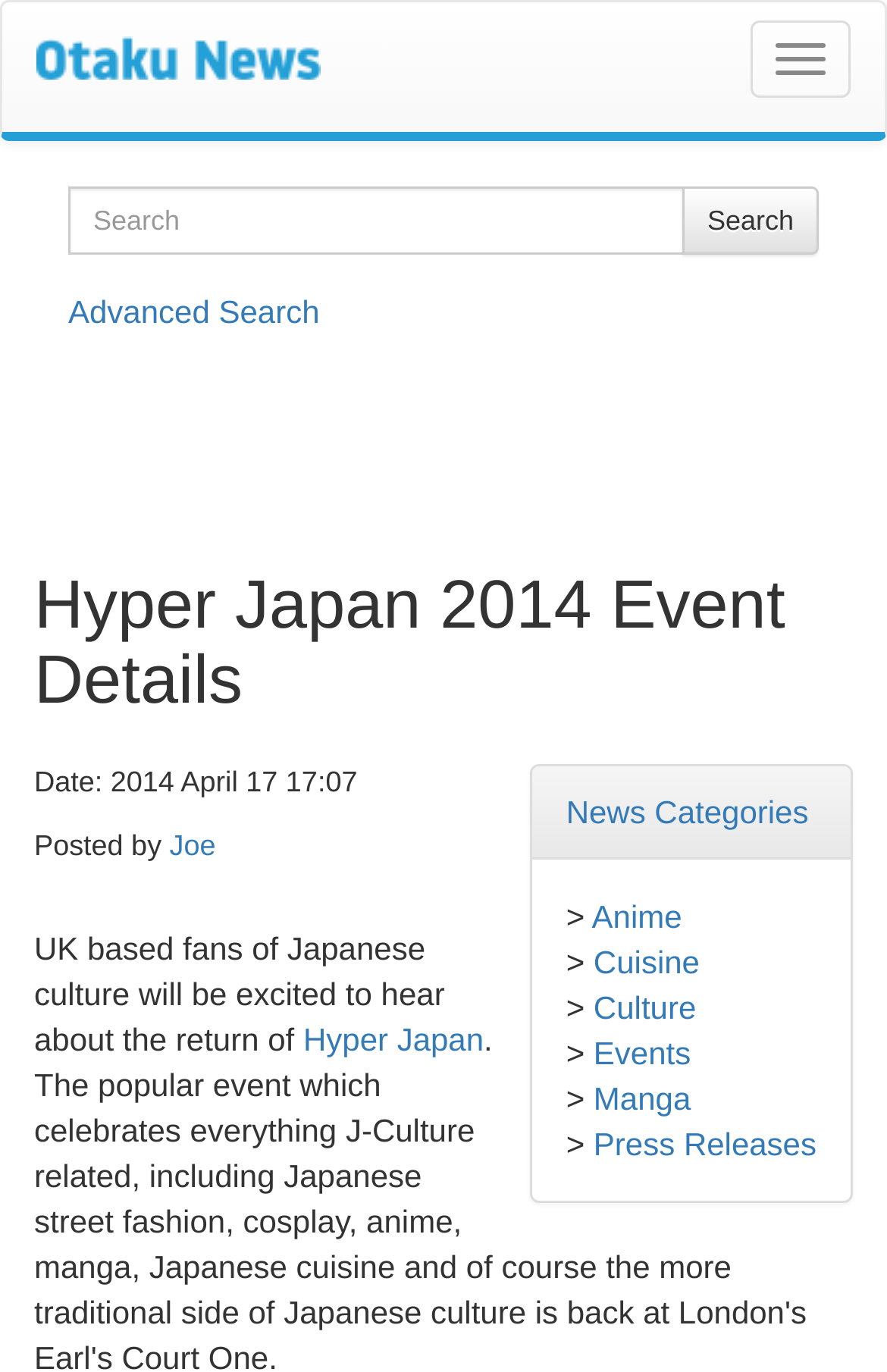Give an extensive and precise description of the webpage.

The webpage is about Otaku News, specifically focusing on the event details of Hyper Japan 2014. At the top right corner, there is a button and a link to the Otaku News homepage, accompanied by an image of the Otaku News logo. Below this, there is a search bar with a "Search" button and a link to "Advanced Search".

The main content of the page is divided into two sections. On the left side, there is a heading that reads "Hyper Japan 2014 Event Details". Below this, there is a block of text that provides information about the event, including the date and time it was posted, and the author's name, Joe. The text also mentions that UK-based fans of Japanese culture will be excited to hear about the return of Hyper Japan.

On the right side, there is a list of links to different news categories, including Anime, Cuisine, Culture, Events, Manga, and Press Releases. Each category is separated by a ">" symbol. There is also an iframe embedded in the page, but its content is not specified.

Overall, the webpage appears to be a news article or event page, providing information about Hyper Japan 2014 and offering links to related news categories.